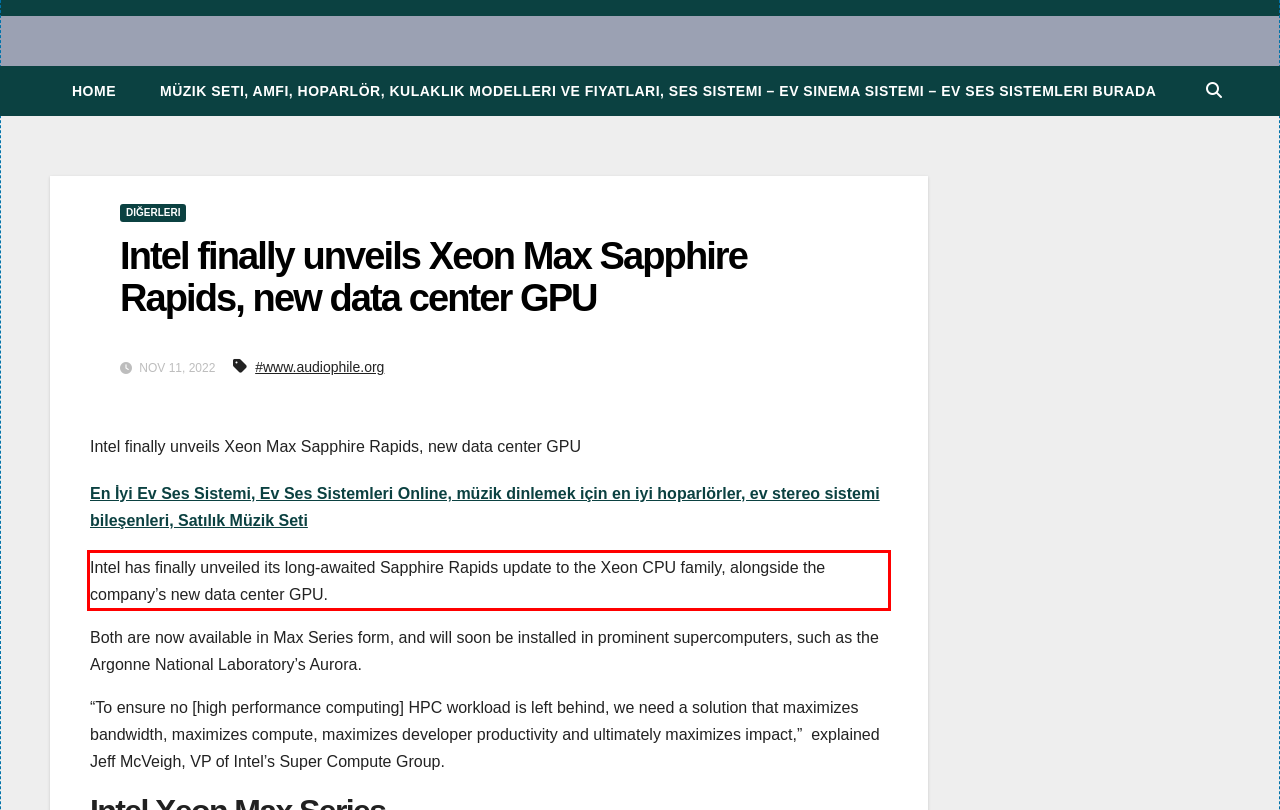Given the screenshot of the webpage, identify the red bounding box, and recognize the text content inside that red bounding box.

Intel has finally unveiled its long-awaited Sapphire Rapids update to the Xeon CPU family, alongside the company’s new data center GPU.